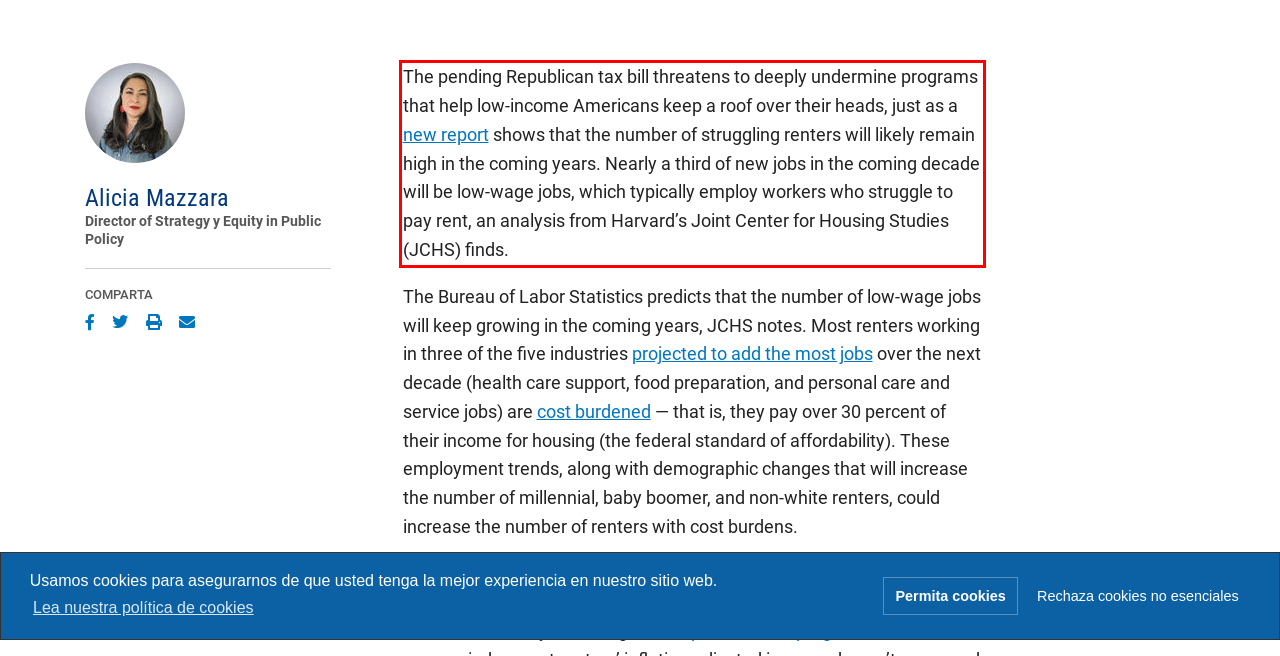Review the webpage screenshot provided, and perform OCR to extract the text from the red bounding box.

The pending Republican tax bill threatens to deeply undermine programs that help low-income Americans keep a roof over their heads, just as a new report shows that the number of struggling renters will likely remain high in the coming years. Nearly a third of new jobs in the coming decade will be low-wage jobs, which typically employ workers who struggle to pay rent, an analysis from Harvard’s Joint Center for Housing Studies (JCHS) finds.